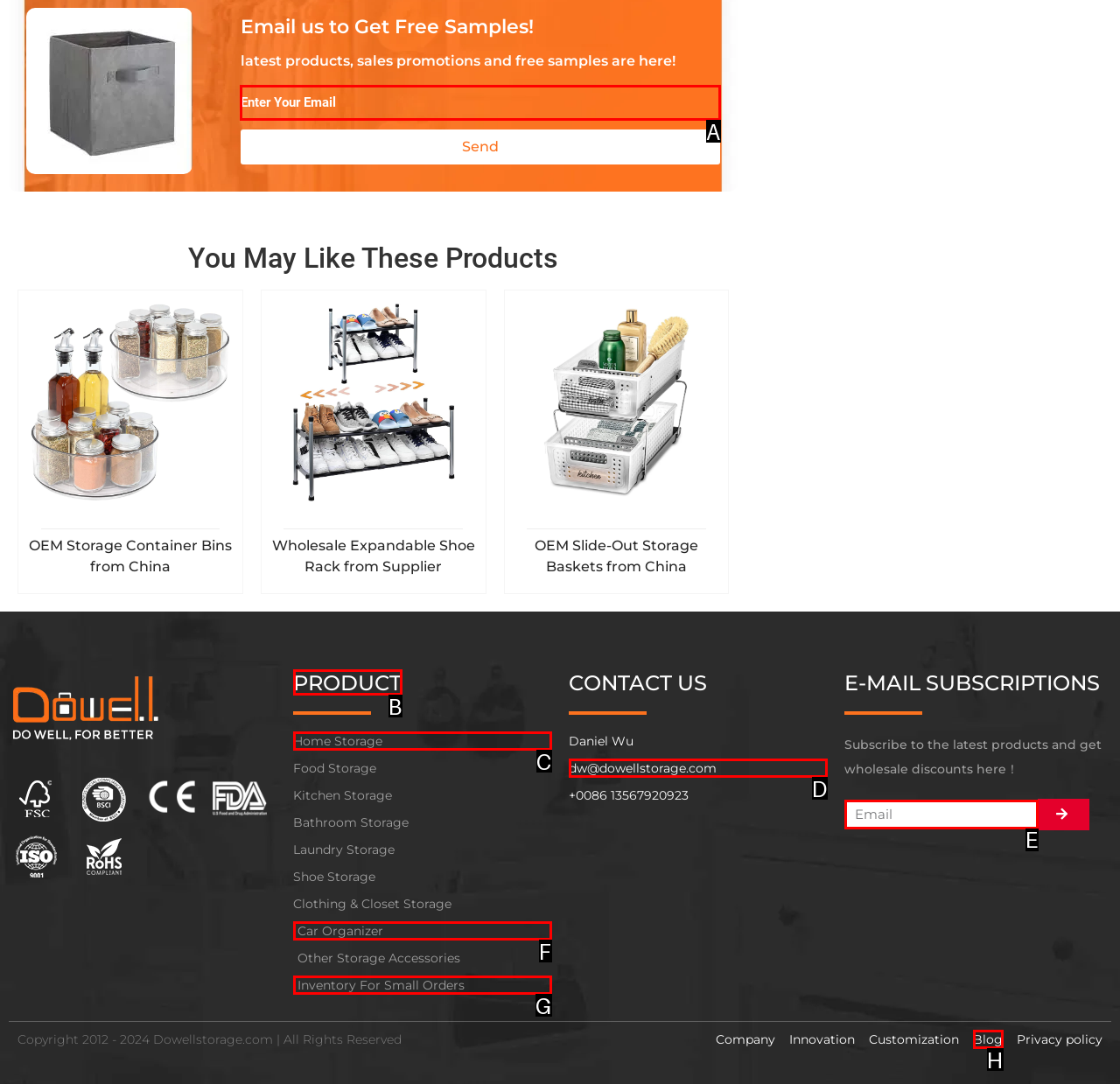Given the description: Inventory For Small Orders, identify the corresponding option. Answer with the letter of the appropriate option directly.

G